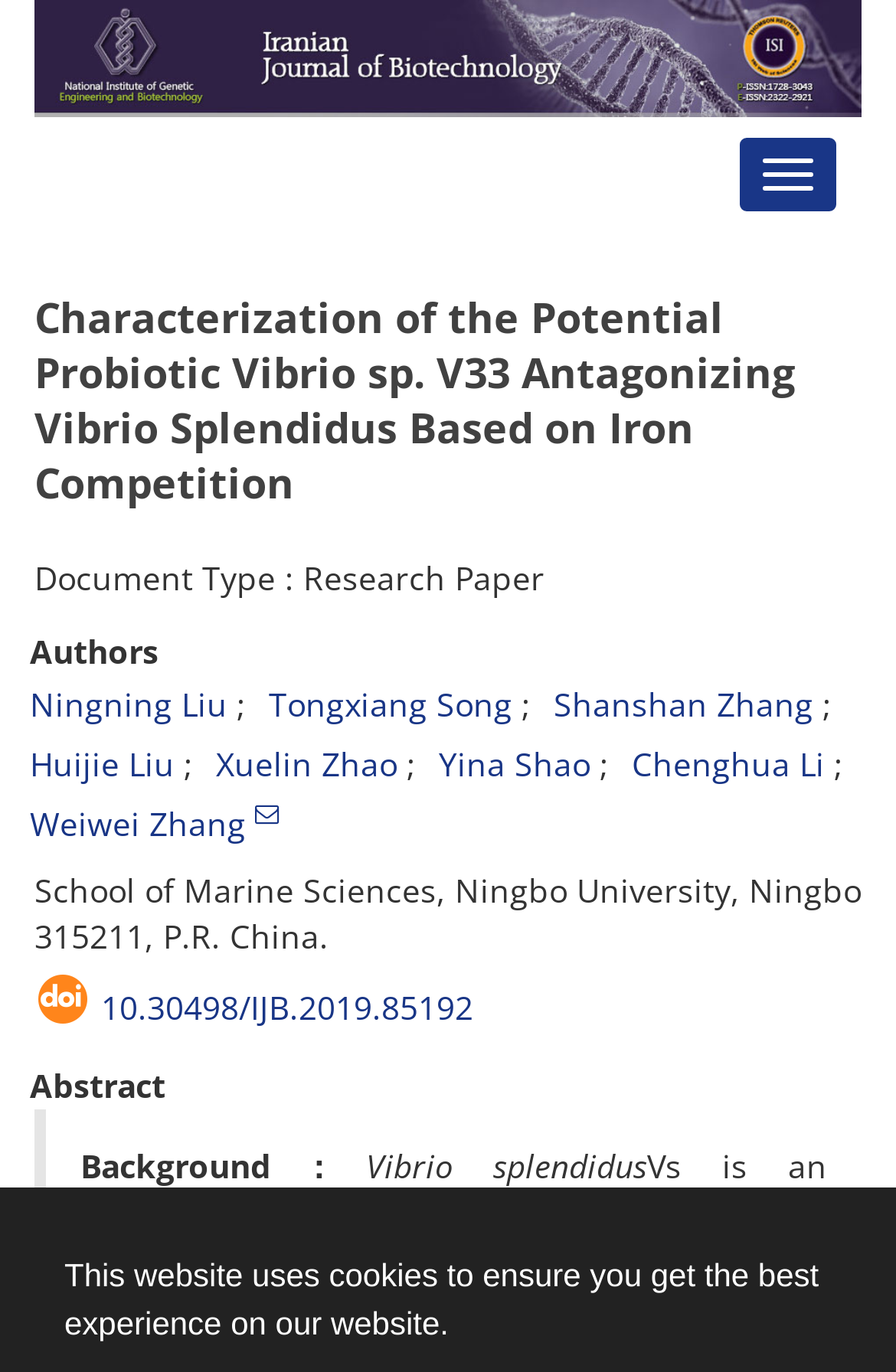Generate the text of the webpage's primary heading.

Characterization of the Potential Probiotic Vibrio sp. V33 Antagonizing Vibrio Splendidus Based on Iron Competition